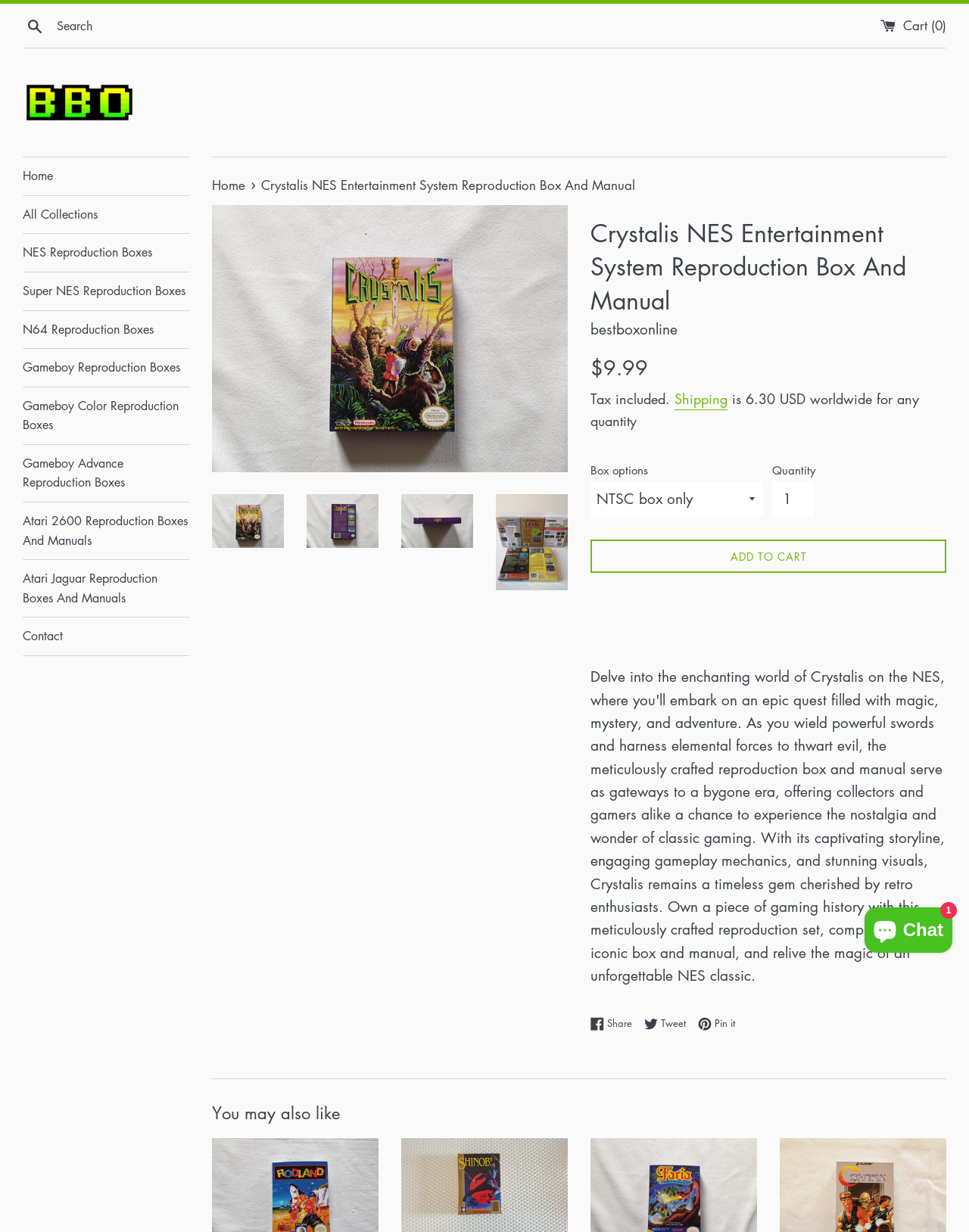Summarize the contents and layout of the webpage in detail.

This webpage is about a Crystalis NES Entertainment System Reproduction Box and Manual, which is a meticulously crafted product for classic gaming enthusiasts. At the top left corner, there is a search bar with a search button and a searchbox. Next to it, there is a link to the cart, which currently has 0 items. Below the search bar, there is a horizontal separator line.

On the top left side, there is a menu with links to different sections of the website, including Home, All Collections, NES Reproduction Boxes, and more. Below the menu, there is a navigation section that shows the current location, which is the Crystalis NES Entertainment System Reproduction Box and Manual page.

The main content of the page is divided into two sections. On the left side, there is an image of the product, and below it, there are four links to the same product with different images. On the right side, there is a section with the product title, a description, and pricing information. The price is $9.99, and it includes tax. There is also information about shipping, which is $6.30 USD worldwide for any quantity.

Below the pricing information, there is a section for selecting box options and quantity. There is a combobox for selecting options and a spinbutton for entering the quantity. There is also an "ADD TO CART" button.

At the bottom of the page, there are social media links to share the product on Facebook, Twitter, and Pinterest. Below the social media links, there is a horizontal separator line, and then a section titled "You may also like" with a link to a similar product, Shinobi NES Entertainment System Reproduction Box and Manual.

Finally, at the bottom right corner, there is a chat window with a button to open it, and an image of a chat icon.